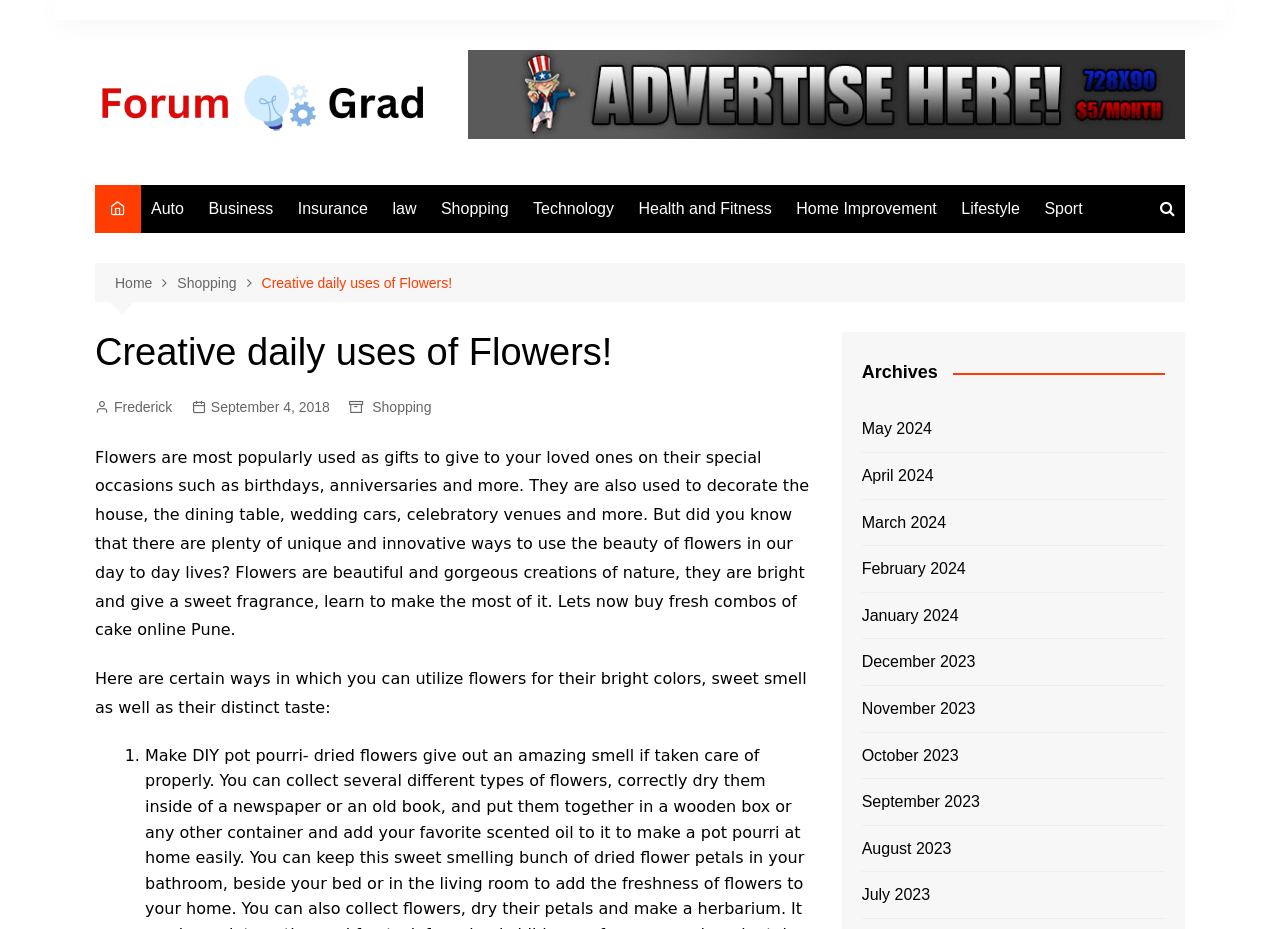Determine the bounding box for the described UI element: "Terms of Use".

None